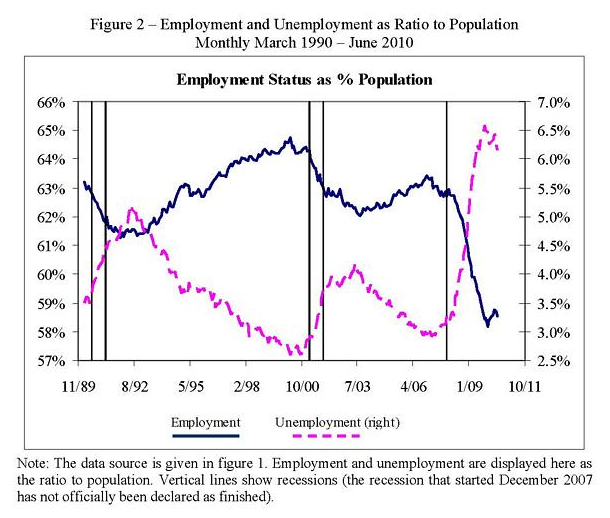Please provide a detailed answer to the question below based on the screenshot: 
What is measured on the y-axis?

The question asks about the measurement on the y-axis of the graph. The caption states that the y-axis measures employment status as a percentage, which means it shows the proportion of the population that is employed or unemployed.